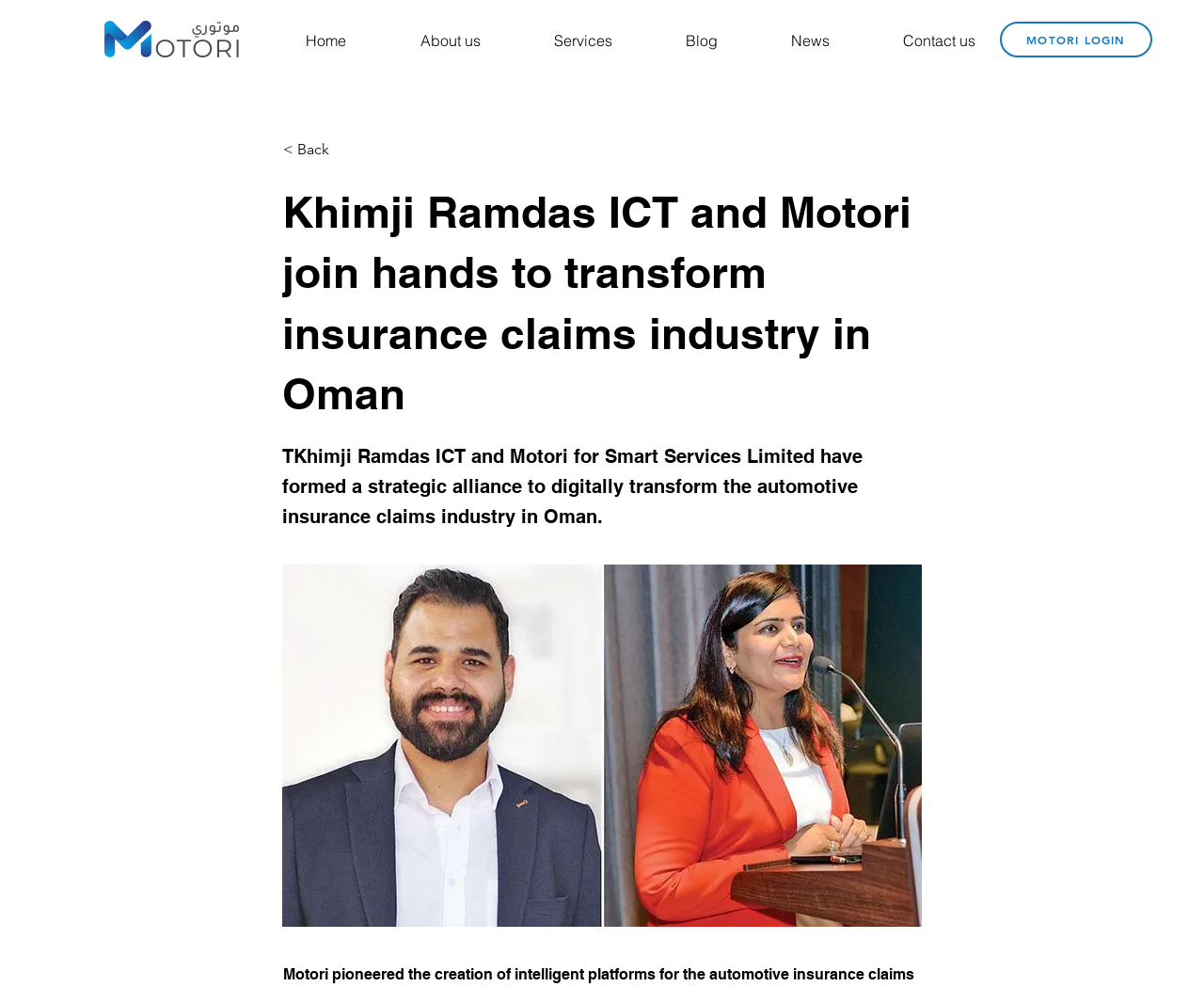Can you find and provide the title of the webpage?

Khimji Ramdas ICT and Motori join hands to transform insurance claims industry in Oman